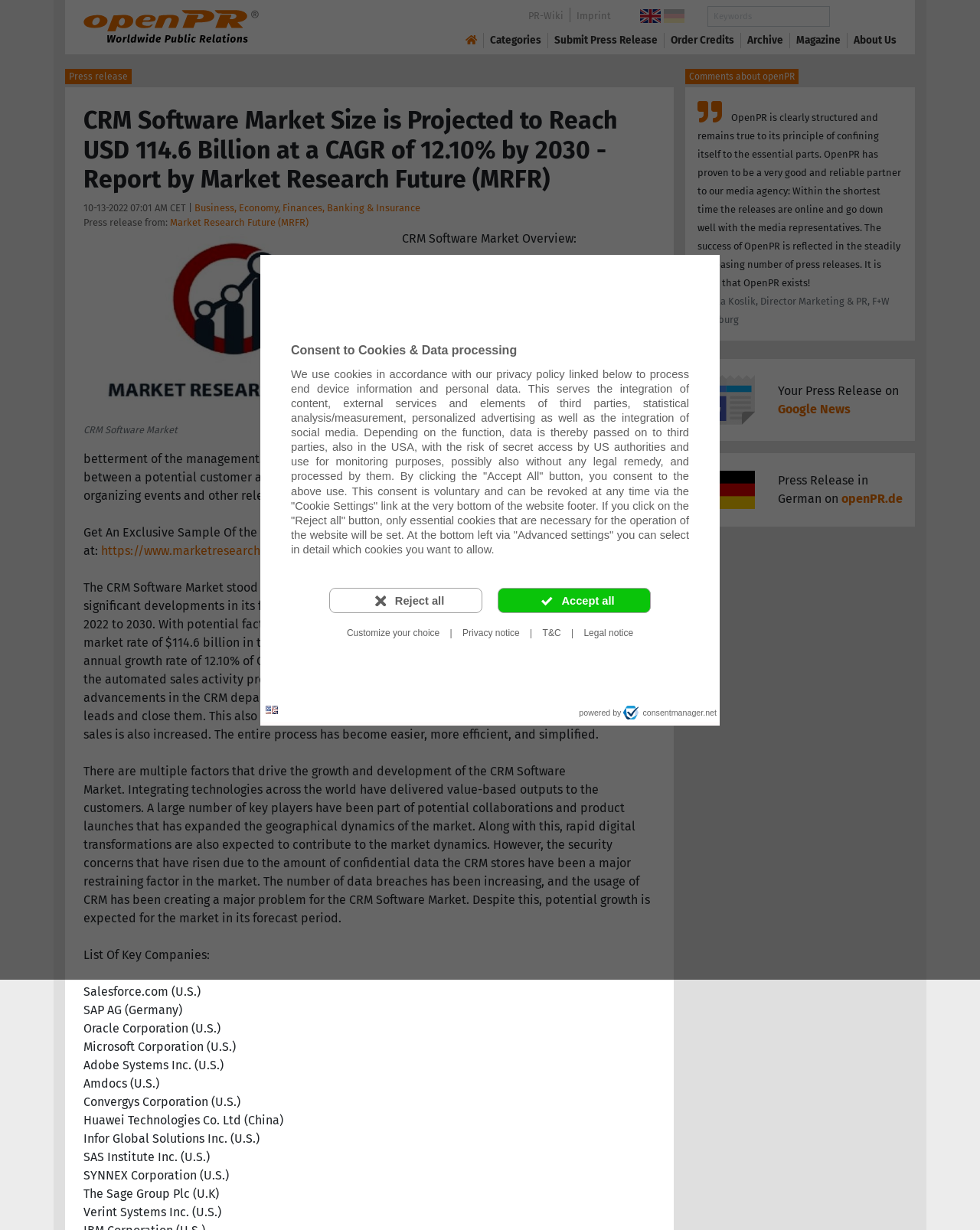Provide the bounding box coordinates for the area that should be clicked to complete the instruction: "Search for keywords".

[0.722, 0.005, 0.847, 0.022]